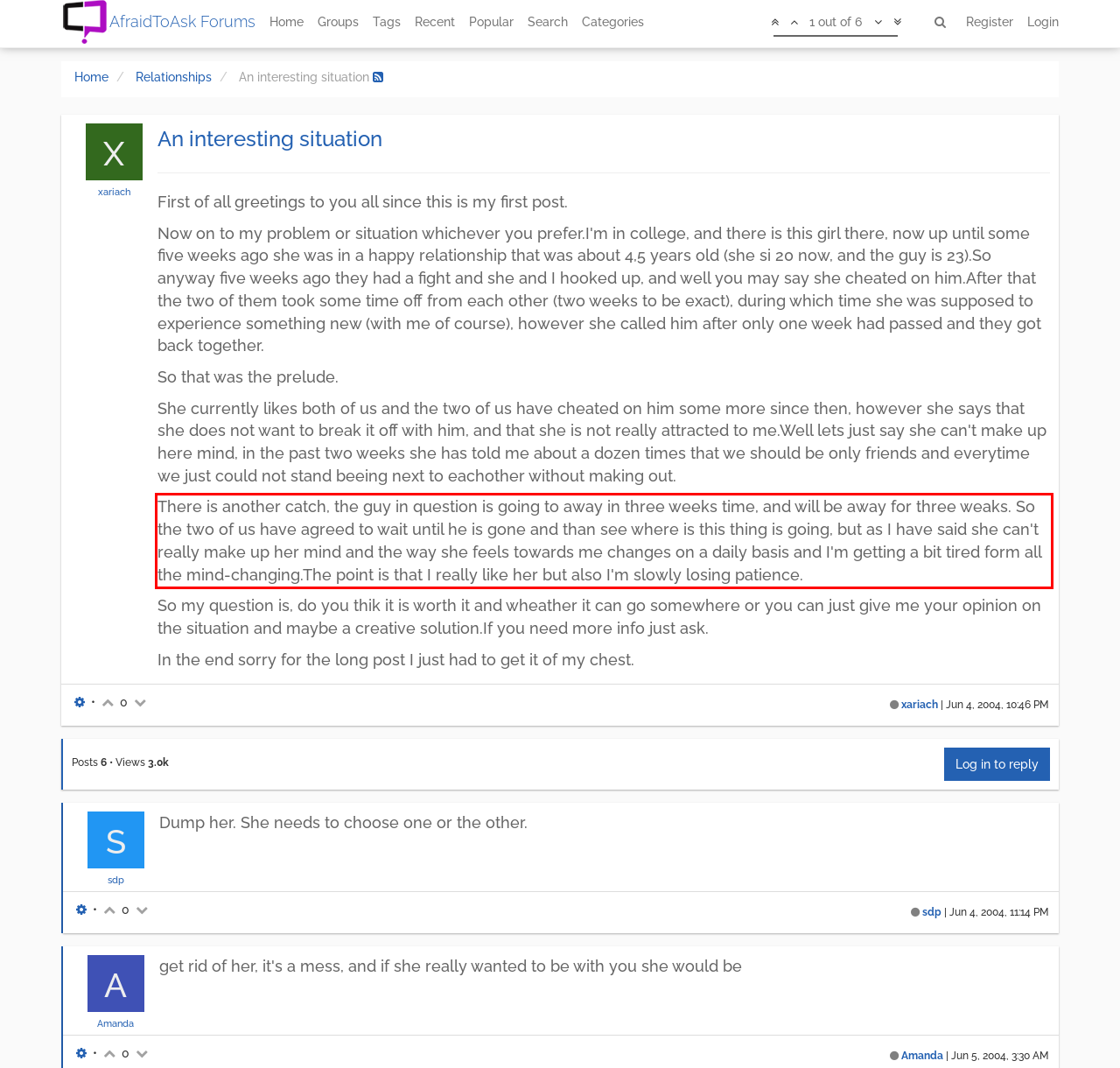Please identify the text within the red rectangular bounding box in the provided webpage screenshot.

There is another catch, the guy in question is going to away in three weeks time, and will be away for three weaks. So the two of us have agreed to wait until he is gone and than see where is this thing is going, but as I have said she can't really make up her mind and the way she feels towards me changes on a daily basis and I'm getting a bit tired form all the mind-changing.The point is that I really like her but also I'm slowly losing patience.